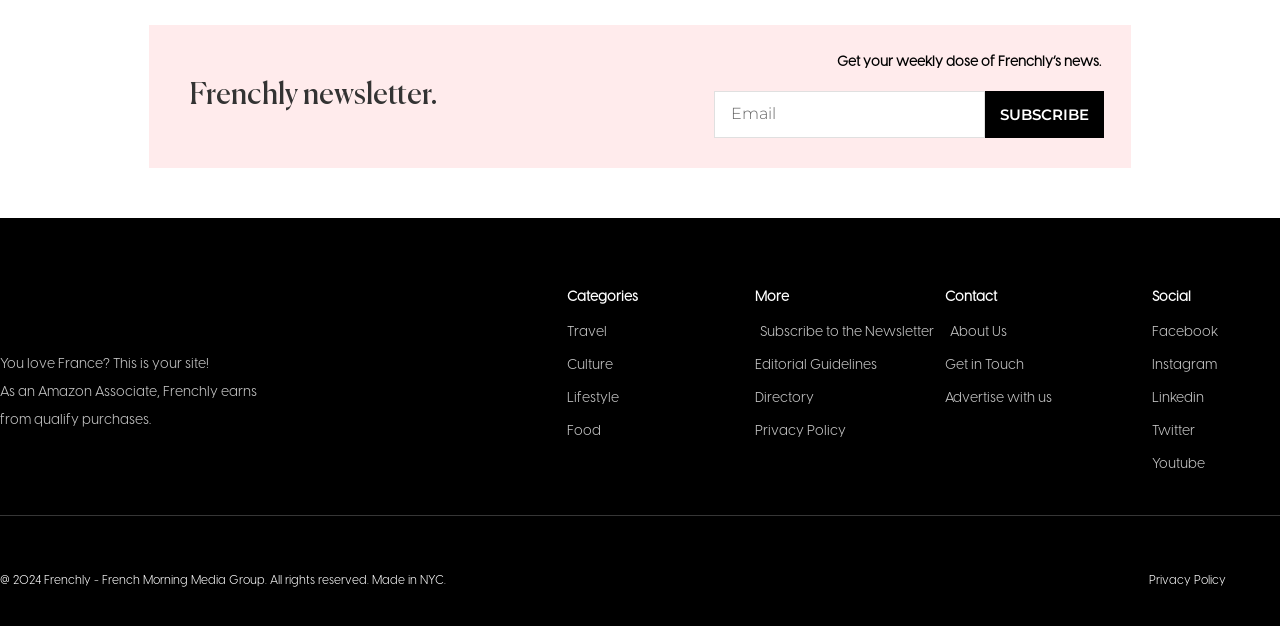Determine the bounding box coordinates of the area to click in order to meet this instruction: "Follow Frenchly on Facebook".

[0.9, 0.507, 1.0, 0.555]